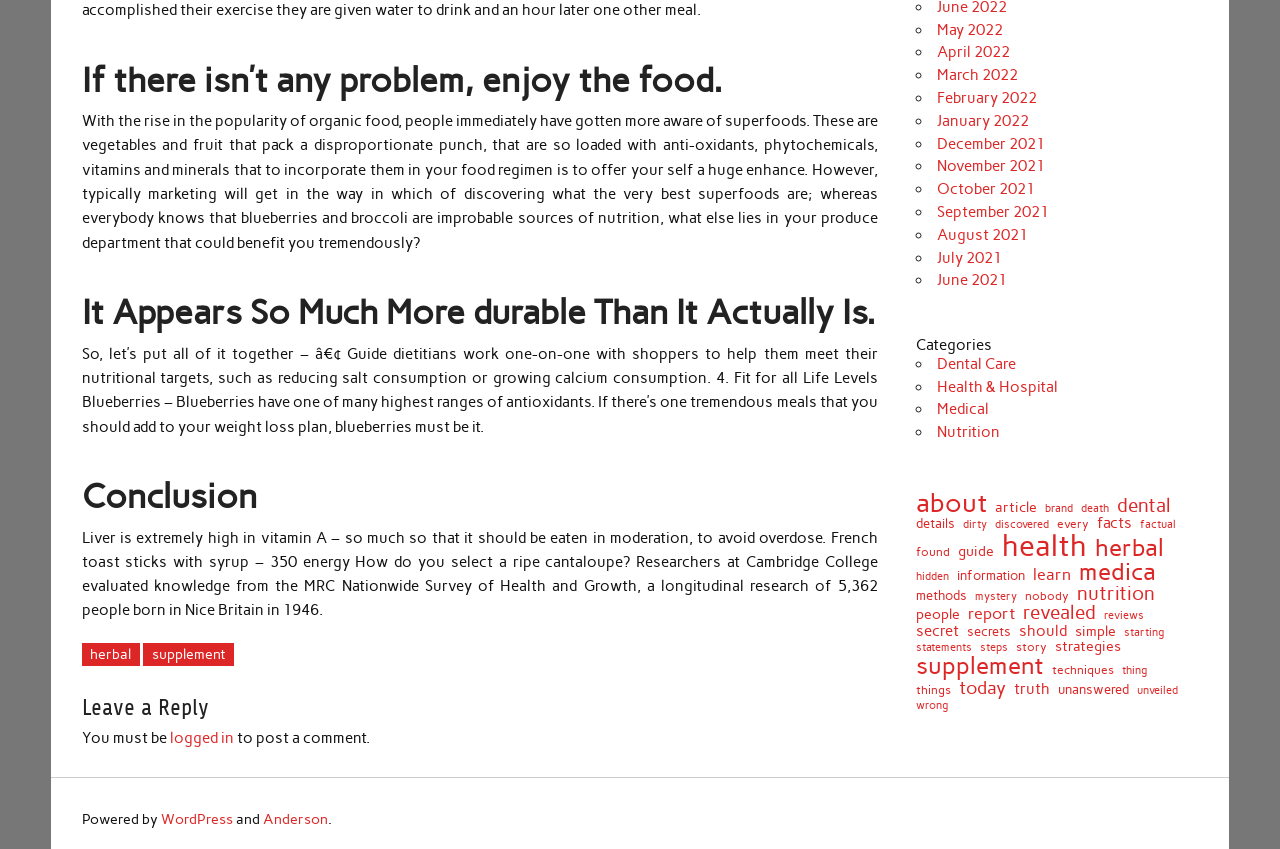Find the bounding box coordinates of the UI element according to this description: "Terms of use".

None